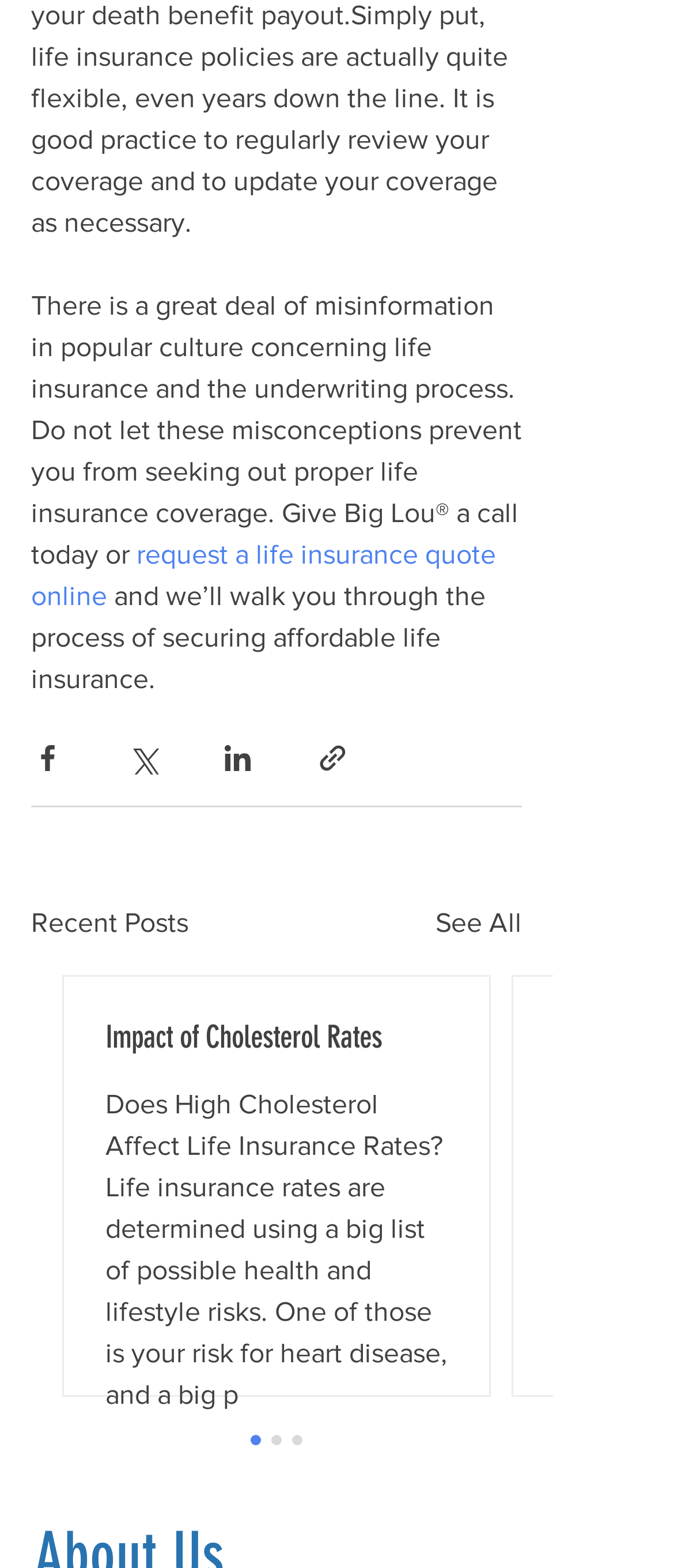Locate the bounding box coordinates of the element to click to perform the following action: 'request a life insurance quote online'. The coordinates should be given as four float values between 0 and 1, in the form of [left, top, right, bottom].

[0.046, 0.344, 0.746, 0.39]